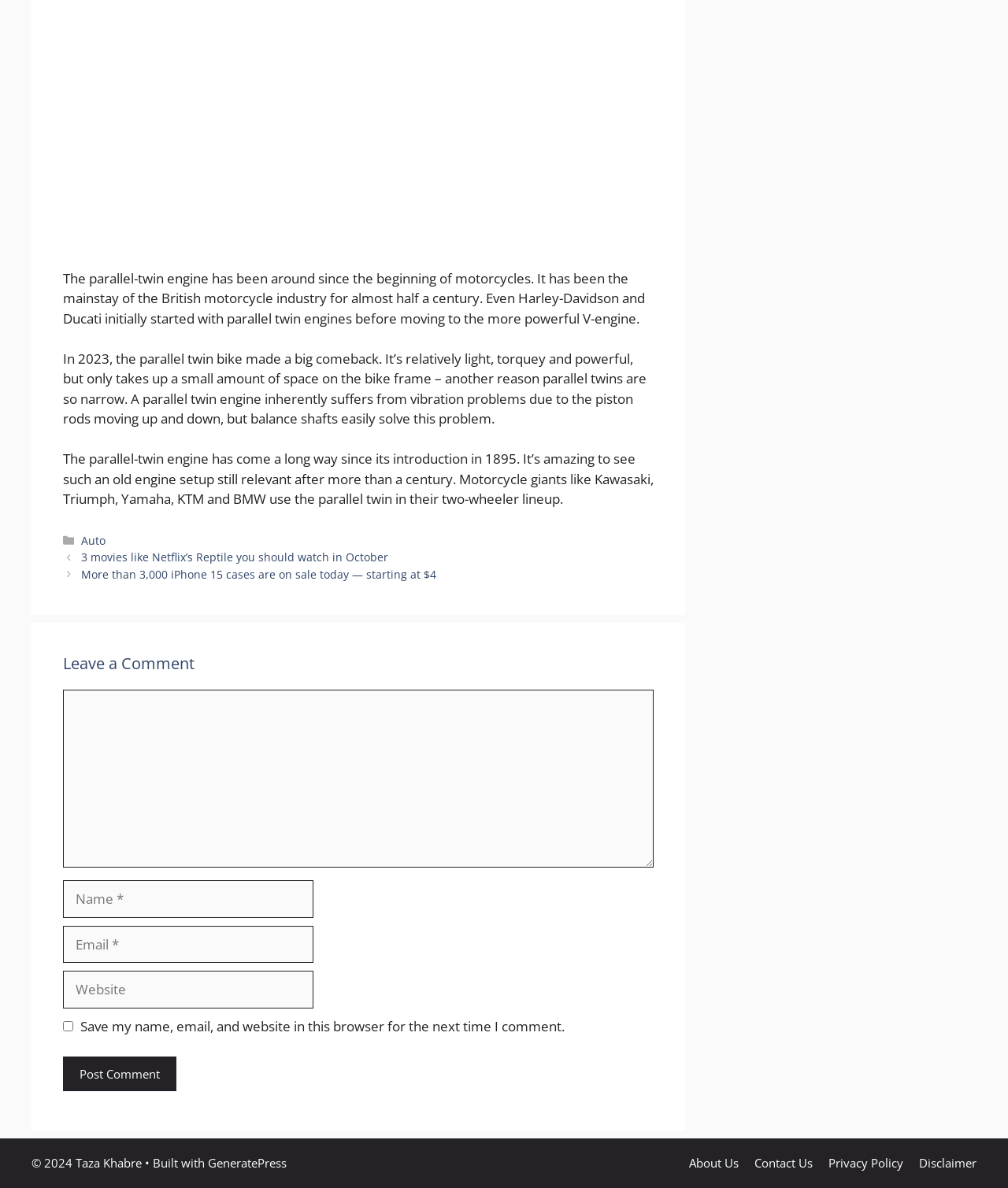What type of engine is discussed in the article?
Based on the visual content, answer with a single word or a brief phrase.

Parallel-twin engine